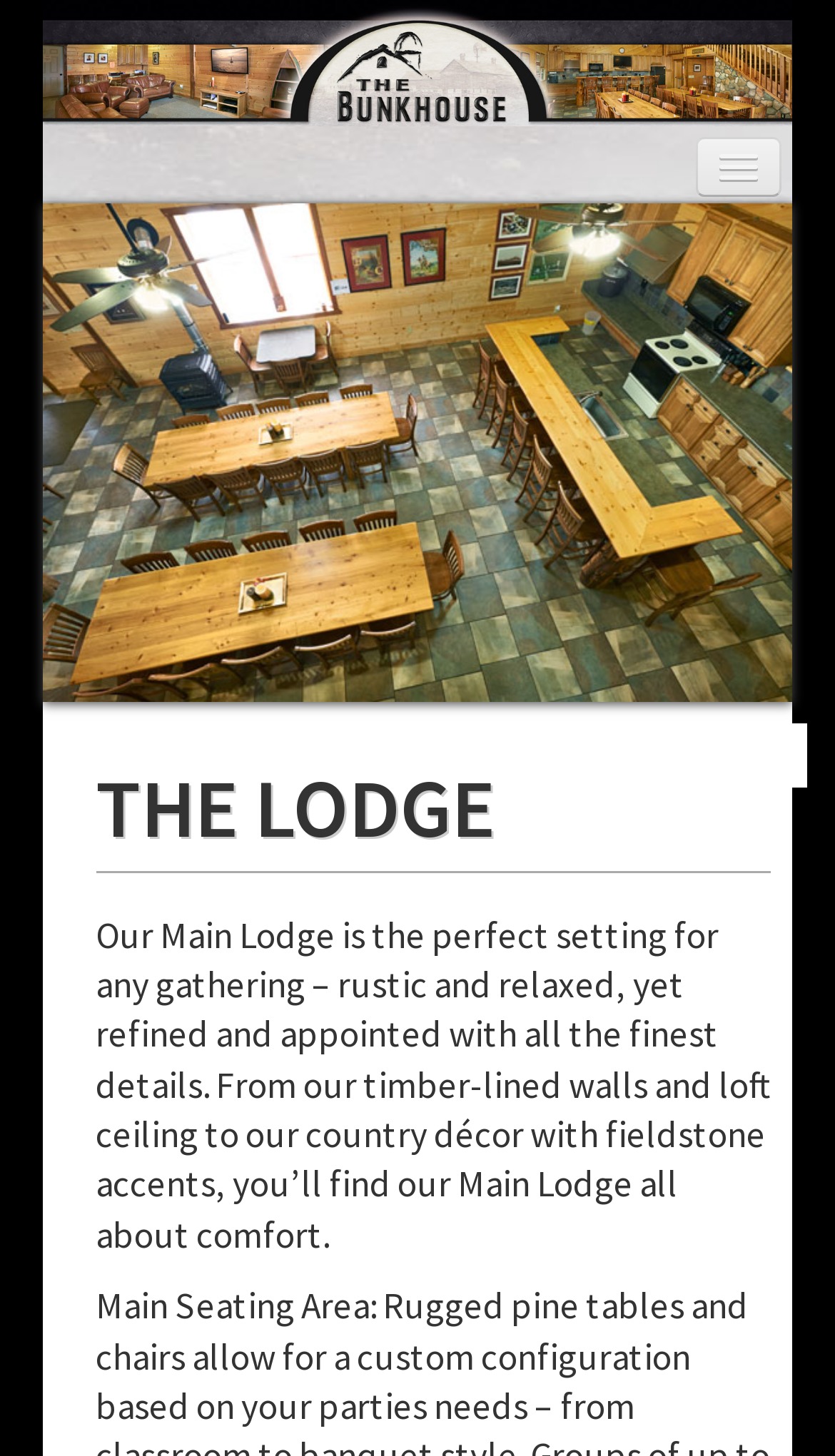Determine the bounding box coordinates of the section to be clicked to follow the instruction: "Click on HOME". The coordinates should be given as four float numbers between 0 and 1, formatted as [left, top, right, bottom].

[0.218, 0.135, 0.782, 0.176]